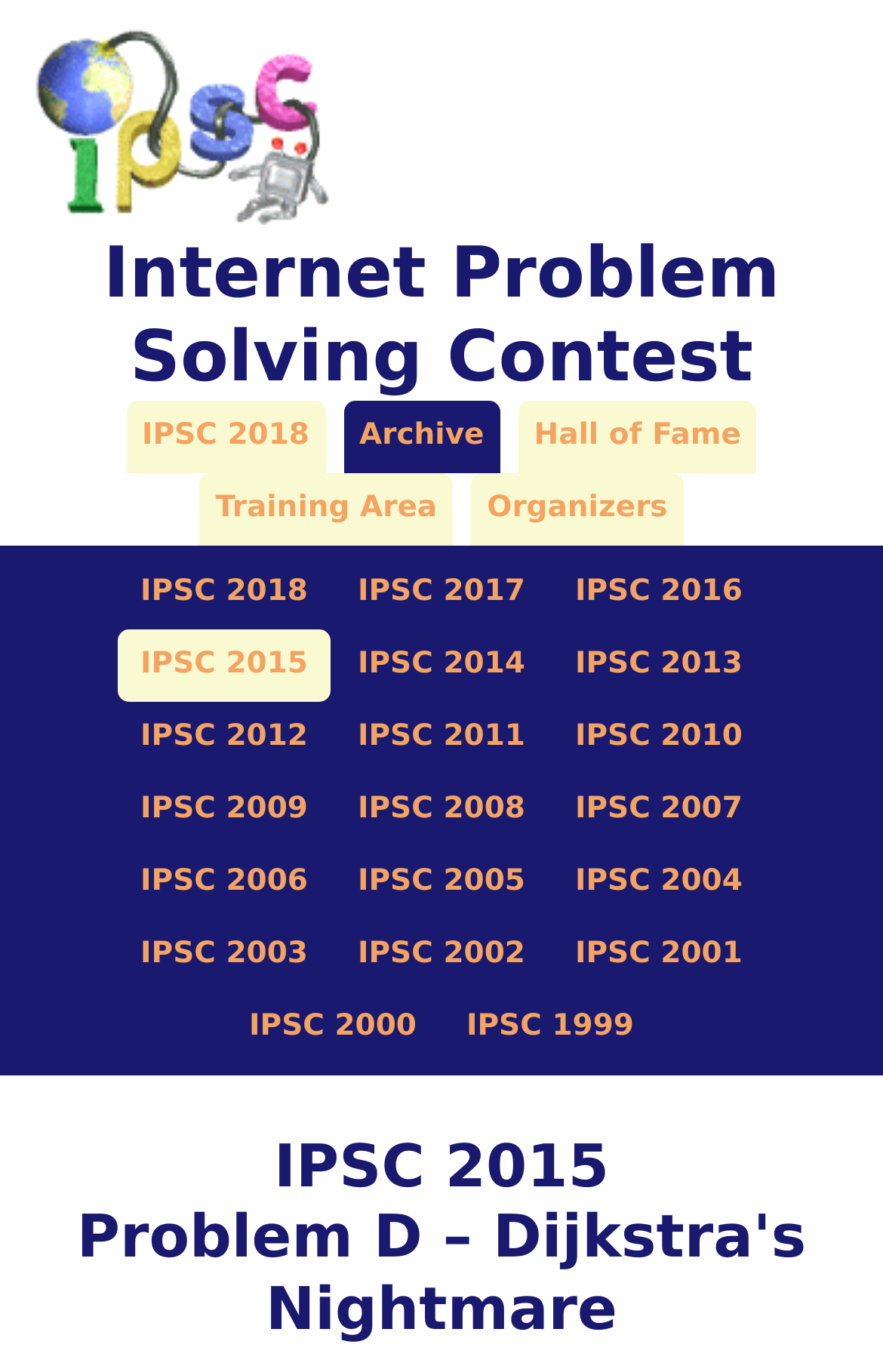What year is the current problem from?
Refer to the image and provide a concise answer in one word or phrase.

2015